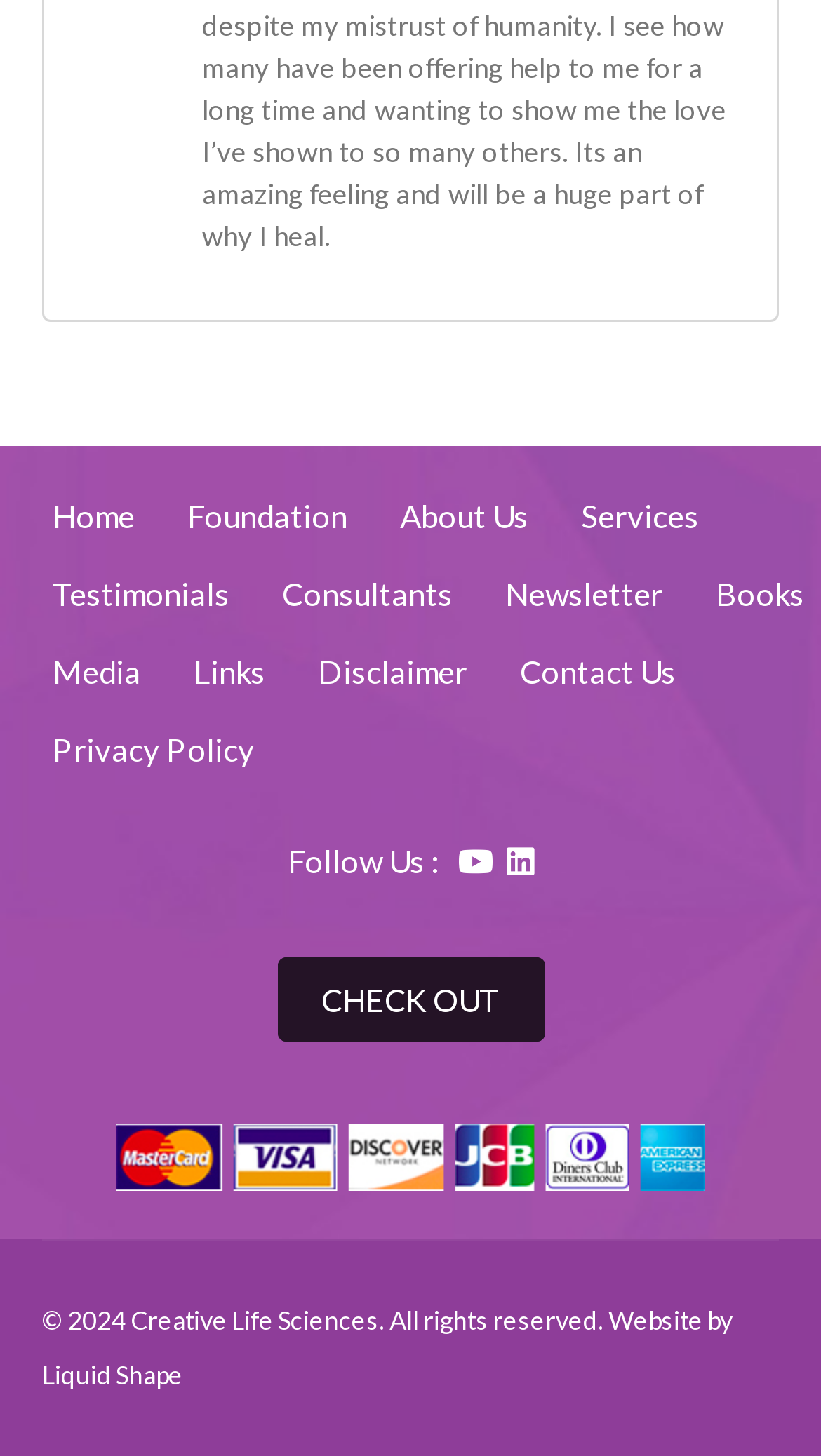Please locate the bounding box coordinates for the element that should be clicked to achieve the following instruction: "Contact Us". Ensure the coordinates are given as four float numbers between 0 and 1, i.e., [left, top, right, bottom].

[0.633, 0.448, 0.823, 0.474]